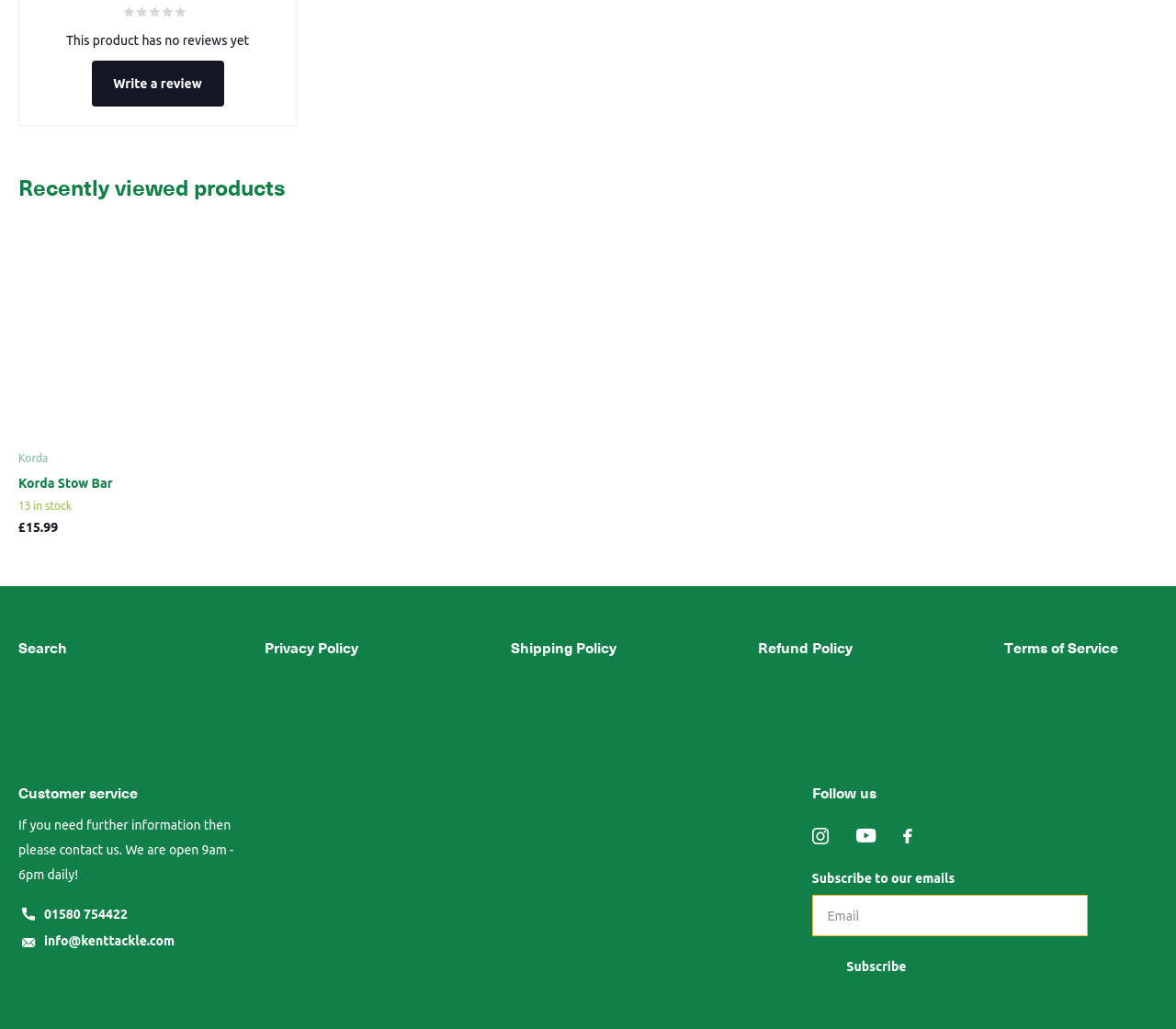What is the purpose of the textbox at the bottom?
Using the screenshot, give a one-word or short phrase answer.

Subscribe to emails